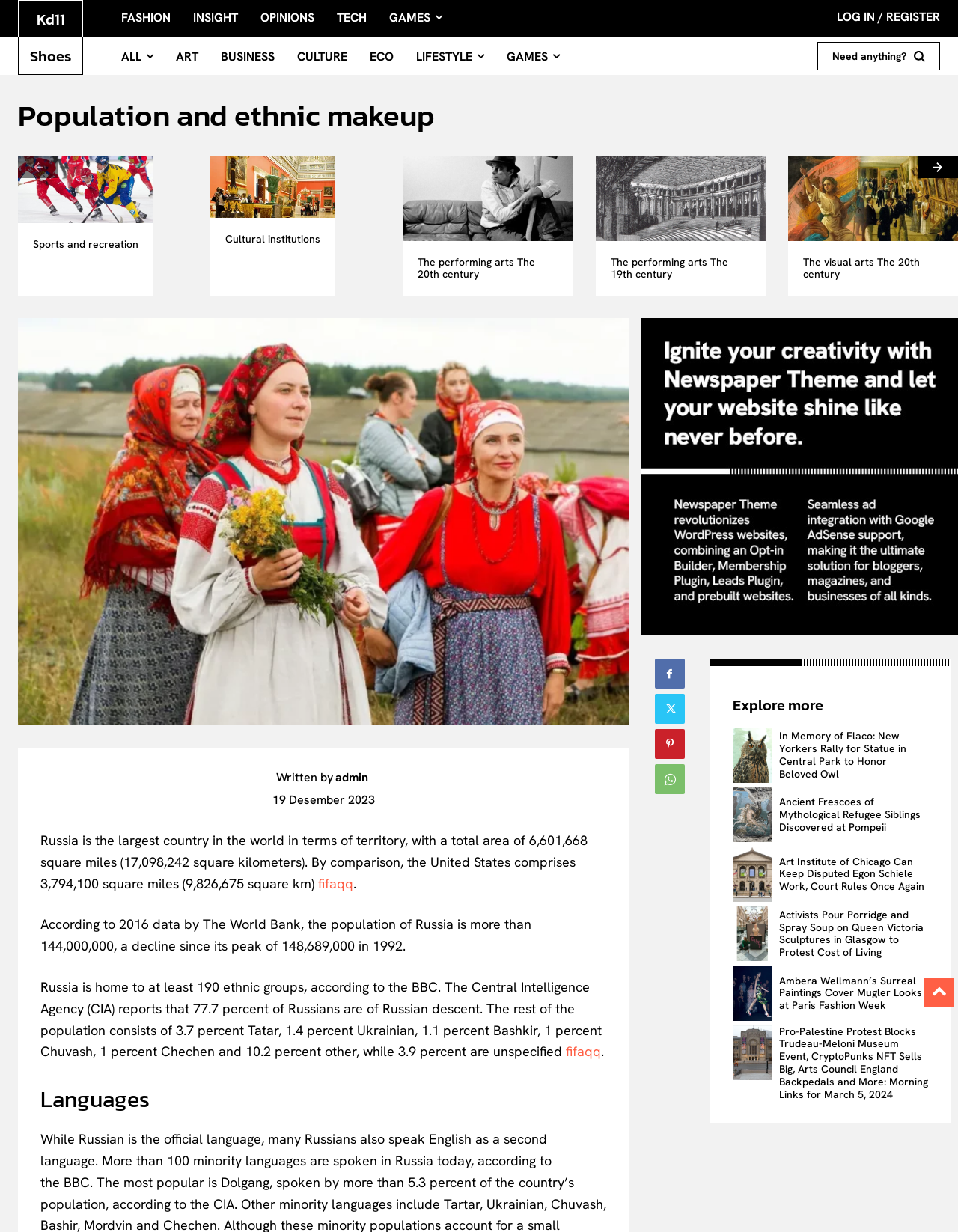How many links are there in the 'Explore more' section?
Please provide a comprehensive answer to the question based on the webpage screenshot.

In the 'Explore more' section, there are four links: 'In Memory of Flaco: New Yorkers Rally for Statue in Central Park to Honor Beloved Owl', 'Ancient Frescoes of Mythological Refugee Siblings Discovered at Pompeii', 'Art Institute of Chicago Can Keep Disputed Egon Schiele Work, Court Rules Once Again', and 'Activists Pour Porridge and Spray Soup on Queen Victoria Sculptures in Glasgow to Protest Cost of Living'.